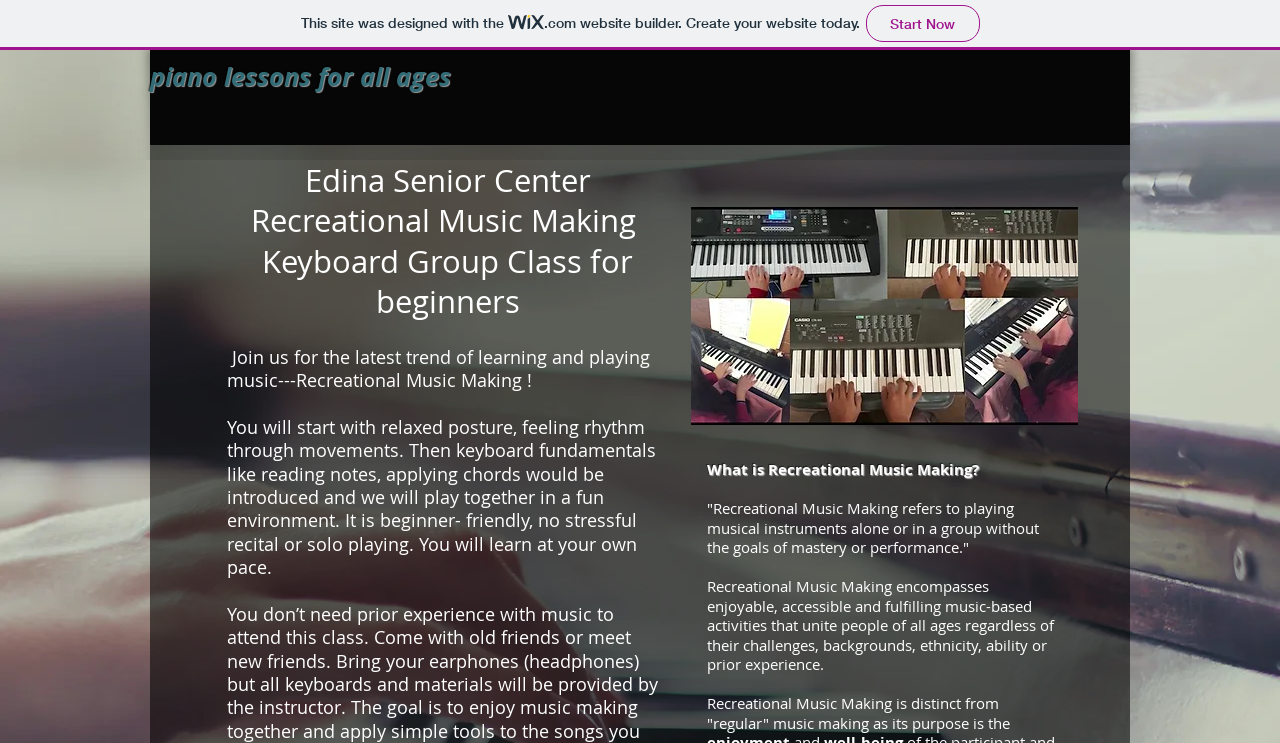Use the details in the image to answer the question thoroughly: 
What is the purpose of Recreational Music Making?

I found the answer by reading the StaticText element with the text 'Recreational Music Making encompasses enjoyable, accessible and fulfilling music-based activities...' which is located at coordinates [0.552, 0.775, 0.823, 0.907].